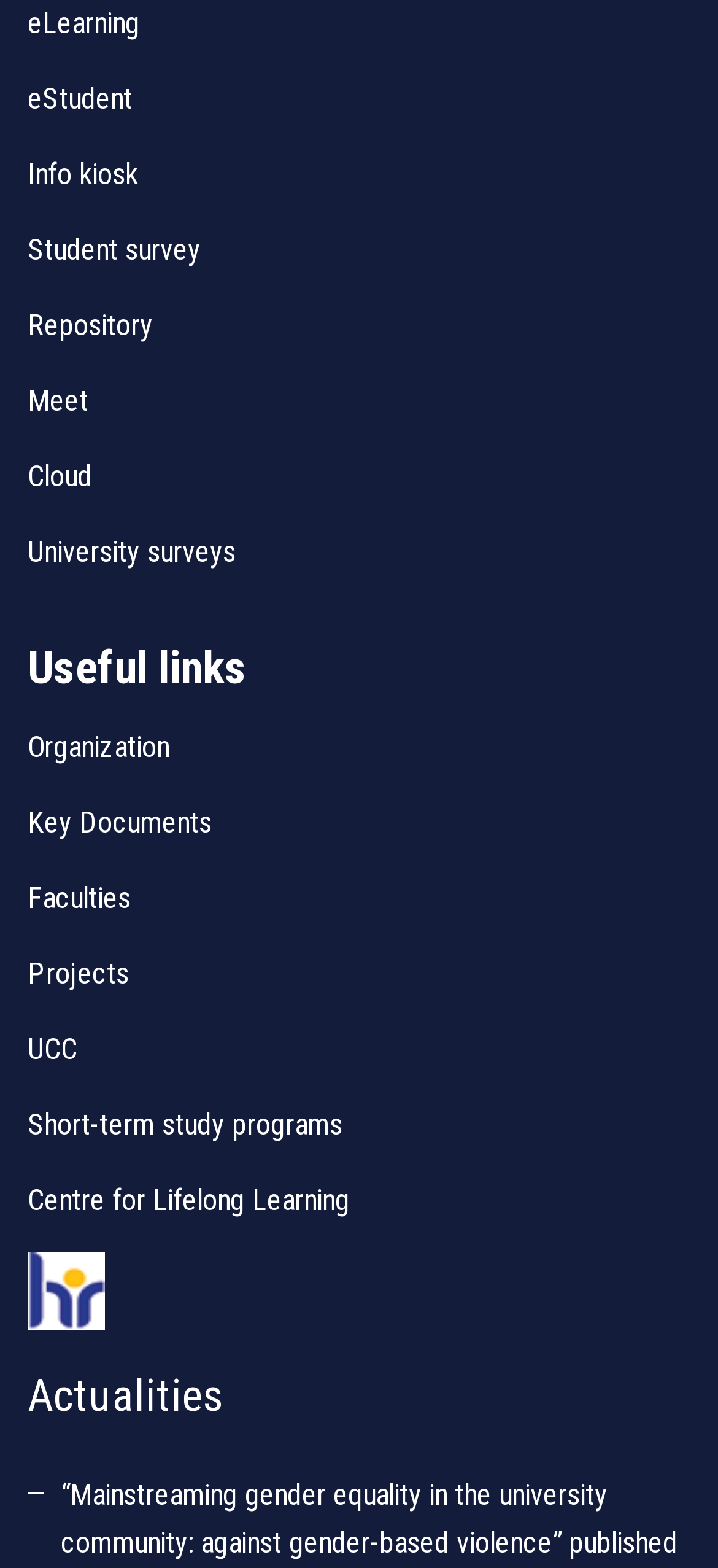Determine the bounding box coordinates of the clickable region to carry out the instruction: "visit Repository".

[0.038, 0.196, 0.213, 0.219]